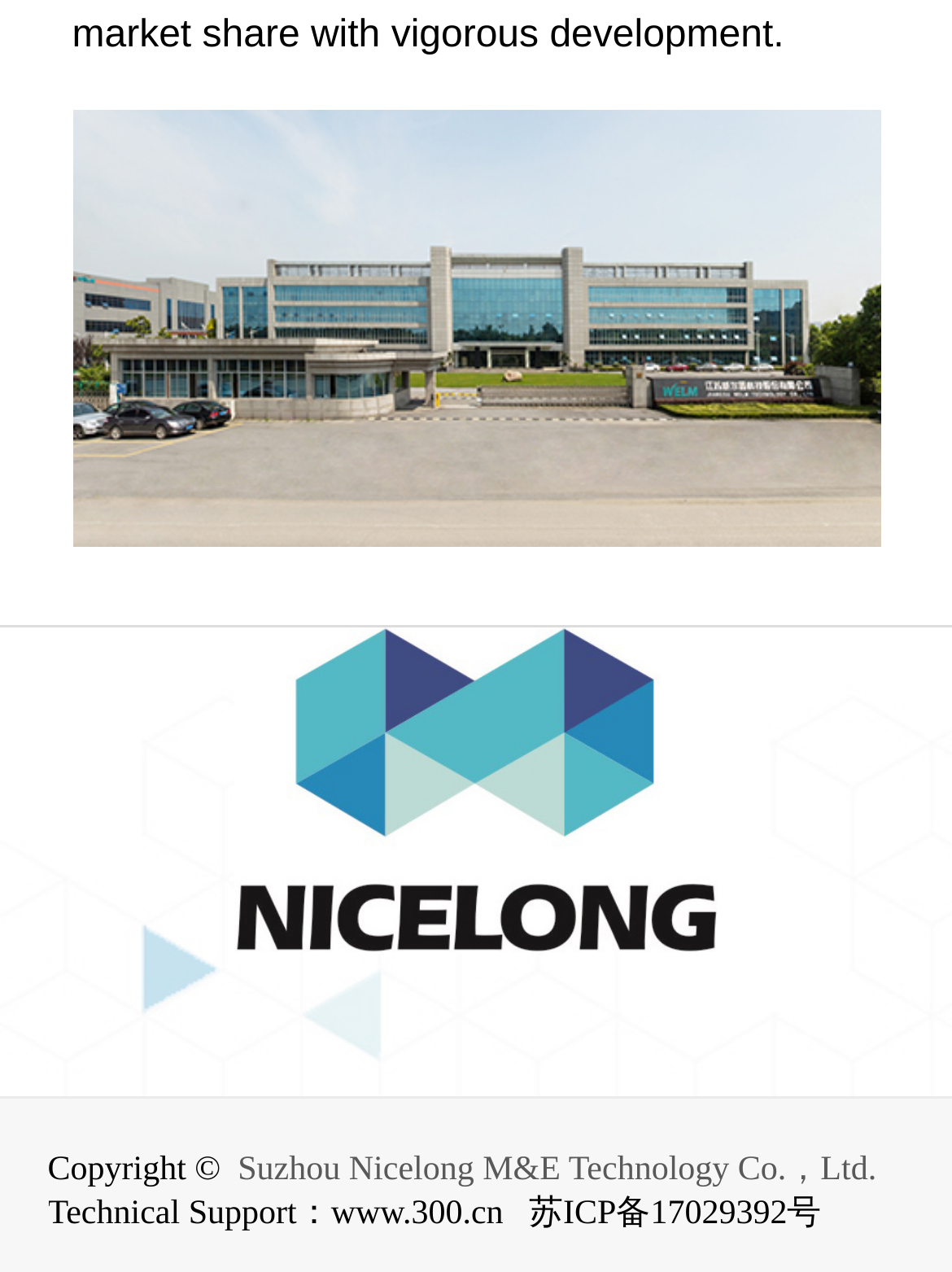Answer the following in one word or a short phrase: 
What is the ICP registration number?

苏ICP备17029392号